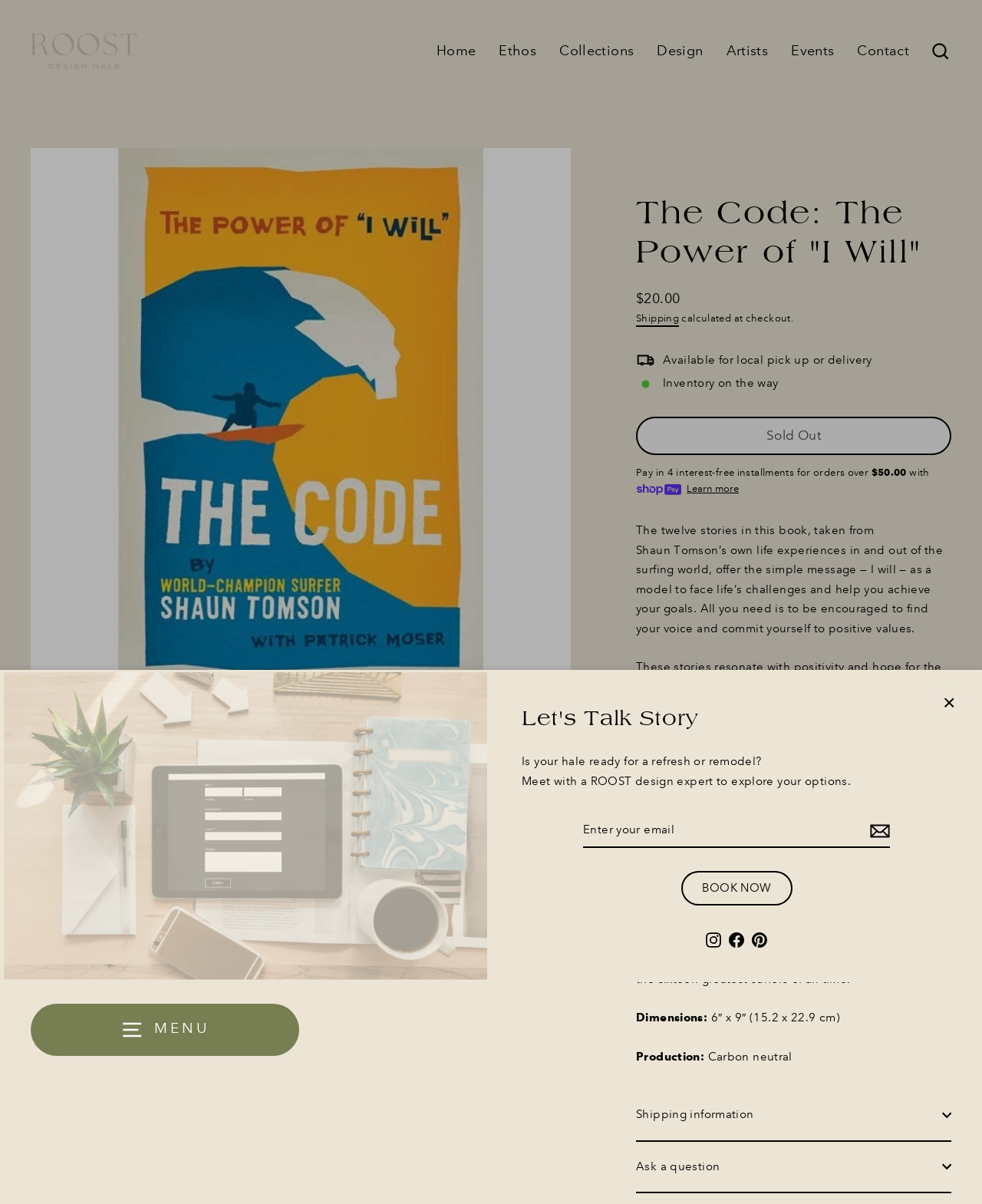Pinpoint the bounding box coordinates of the area that should be clicked to complete the following instruction: "Click the 'Home' link". The coordinates must be given as four float numbers between 0 and 1, i.e., [left, top, right, bottom].

[0.433, 0.028, 0.496, 0.057]